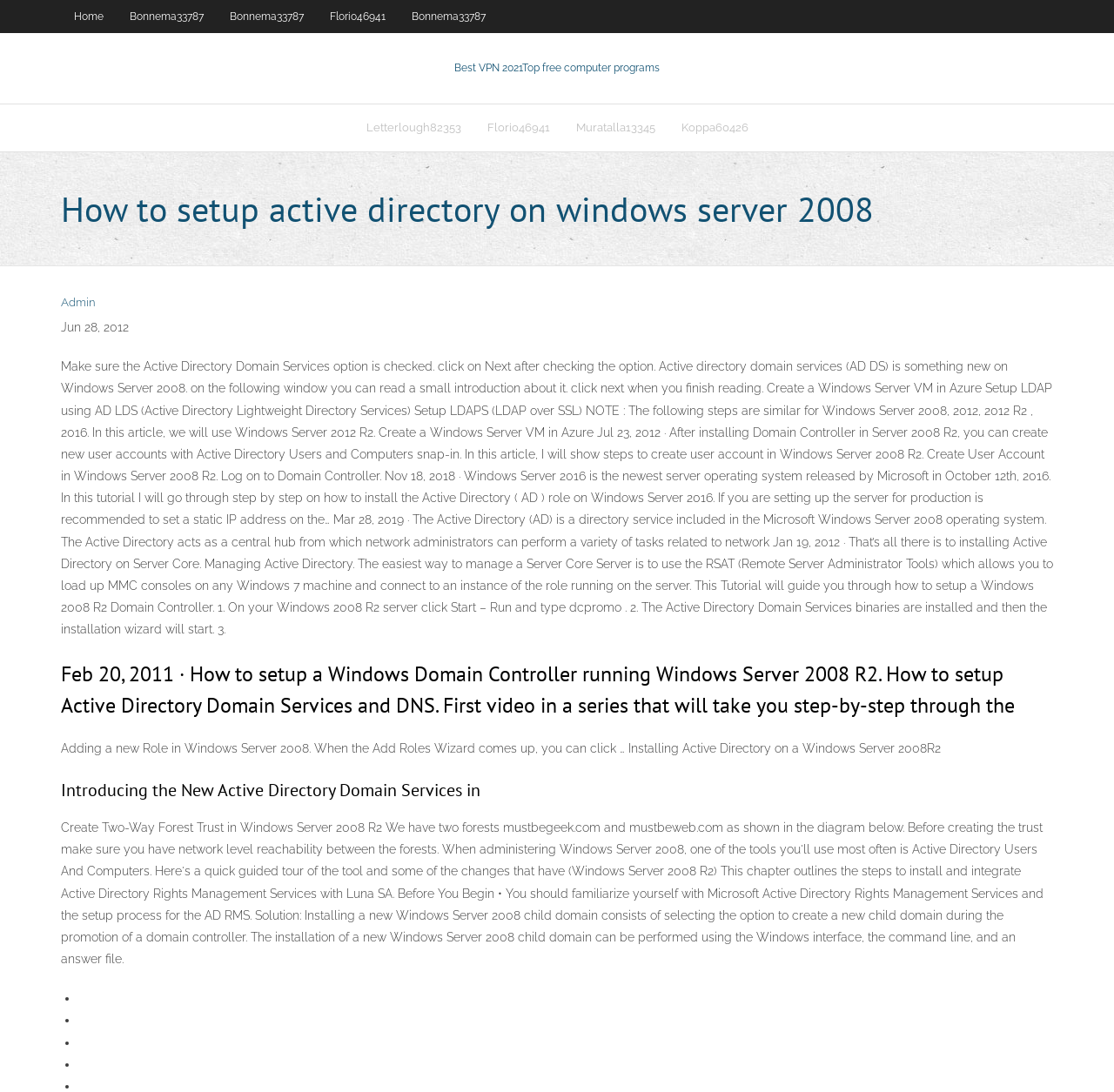Identify the main title of the webpage and generate its text content.

How to setup active directory on windows server 2008